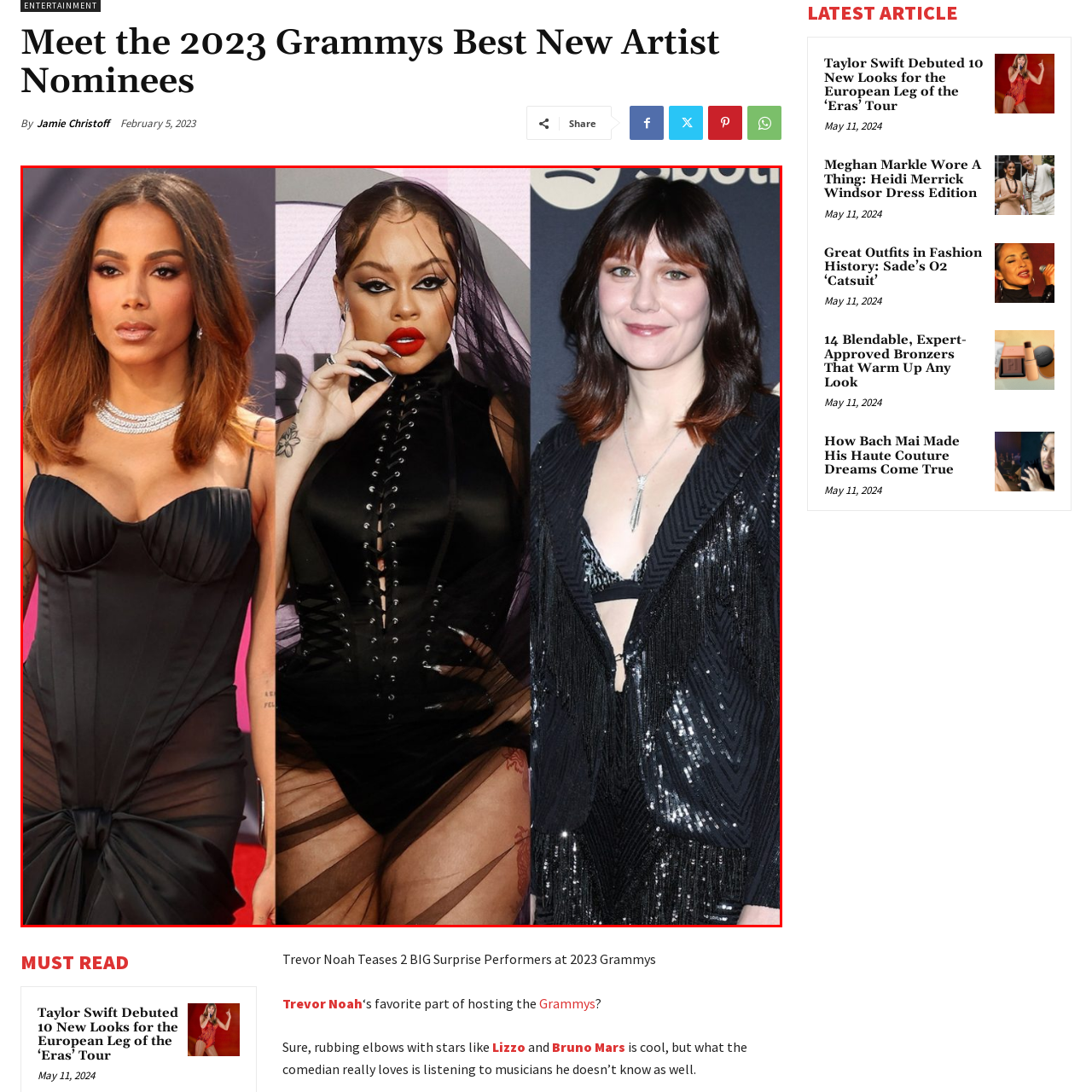Describe extensively the contents of the image within the red-bordered area.

The image showcases three stunning nominees for the 2023 Grammys Best New Artist. On the left, a glamorous figure exudes elegance in a fitted black gown, accentuated by sparkling jewelry and styled hair. In the center, another nominee captivates with bold red lips and a daring black ensemble featuring lace-up detailing and an ethereal veil, embodying a striking mix of allure and edginess. Finally, on the right, a chic style statement is made with a sequined black outfit that combines a bralette and fringed jacket, showcasing a modern and fashionable approach to the red carpet. This assembly of diverse fashion highlights the nominees' unique personalities and sets the stage for a memorable evening at the Grammys.